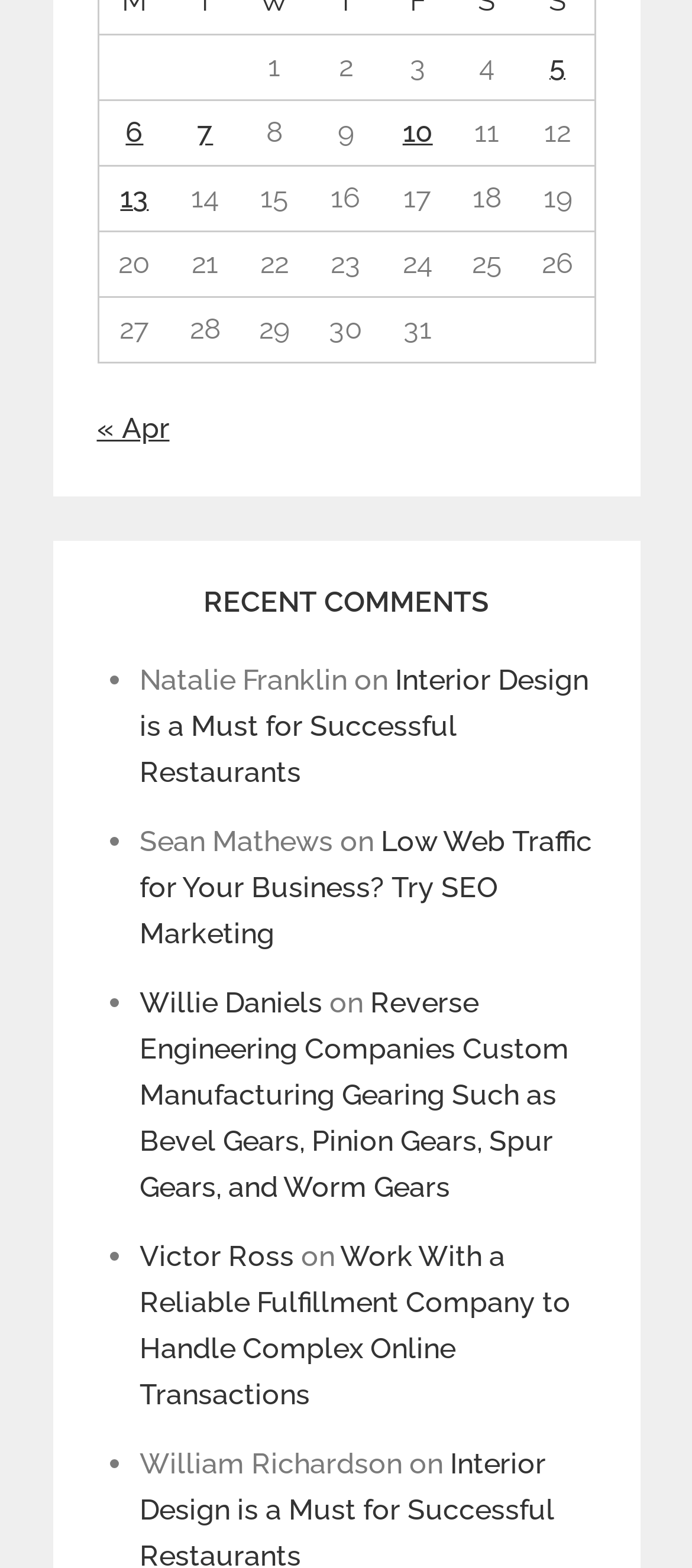Return the bounding box coordinates of the UI element that corresponds to this description: "Victor Ross". The coordinates must be given as four float numbers in the range of 0 and 1, [left, top, right, bottom].

[0.201, 0.791, 0.424, 0.812]